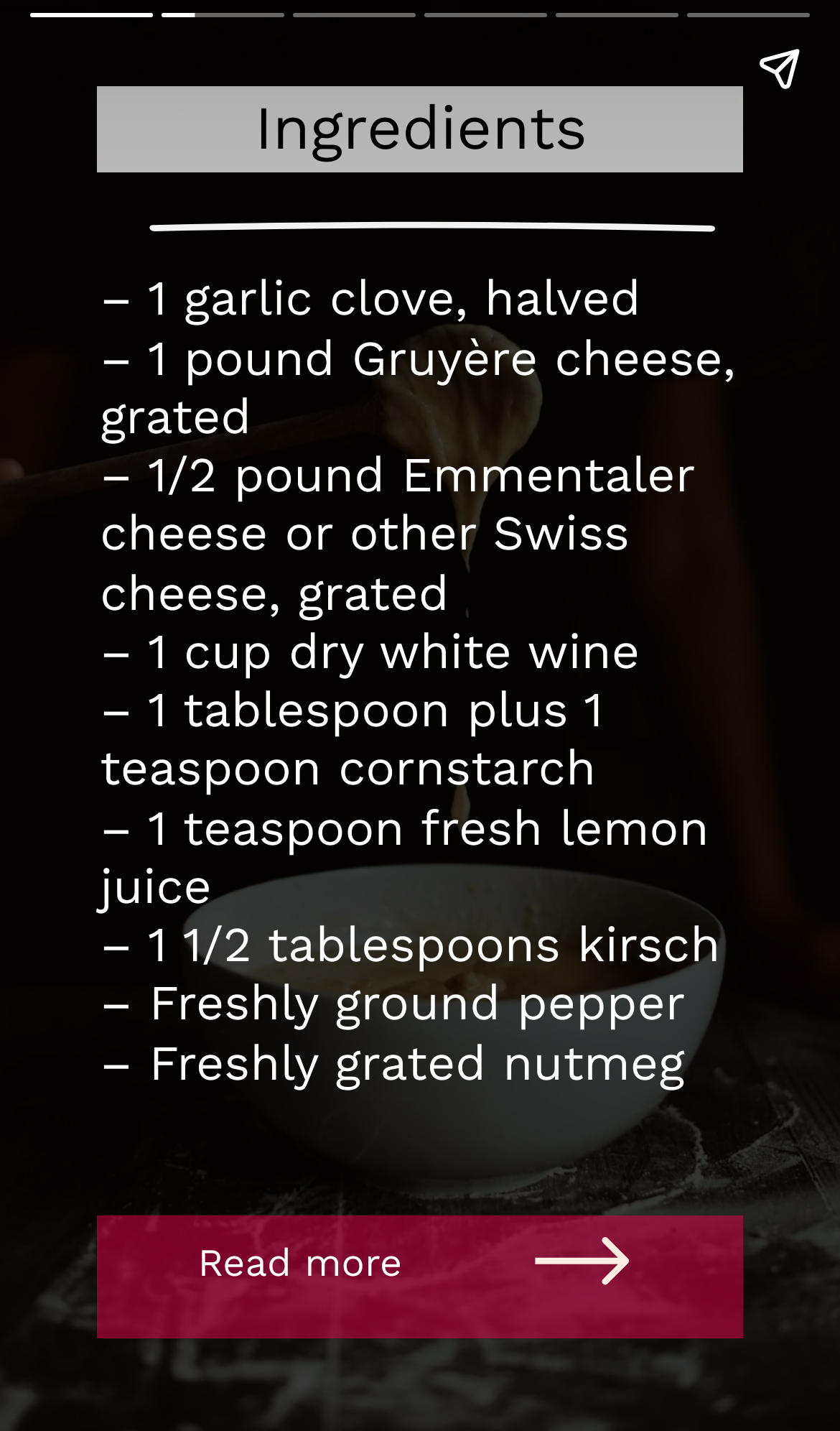Provide a short, one-word or phrase answer to the question below:
What is above the 'Read more' text?

Image